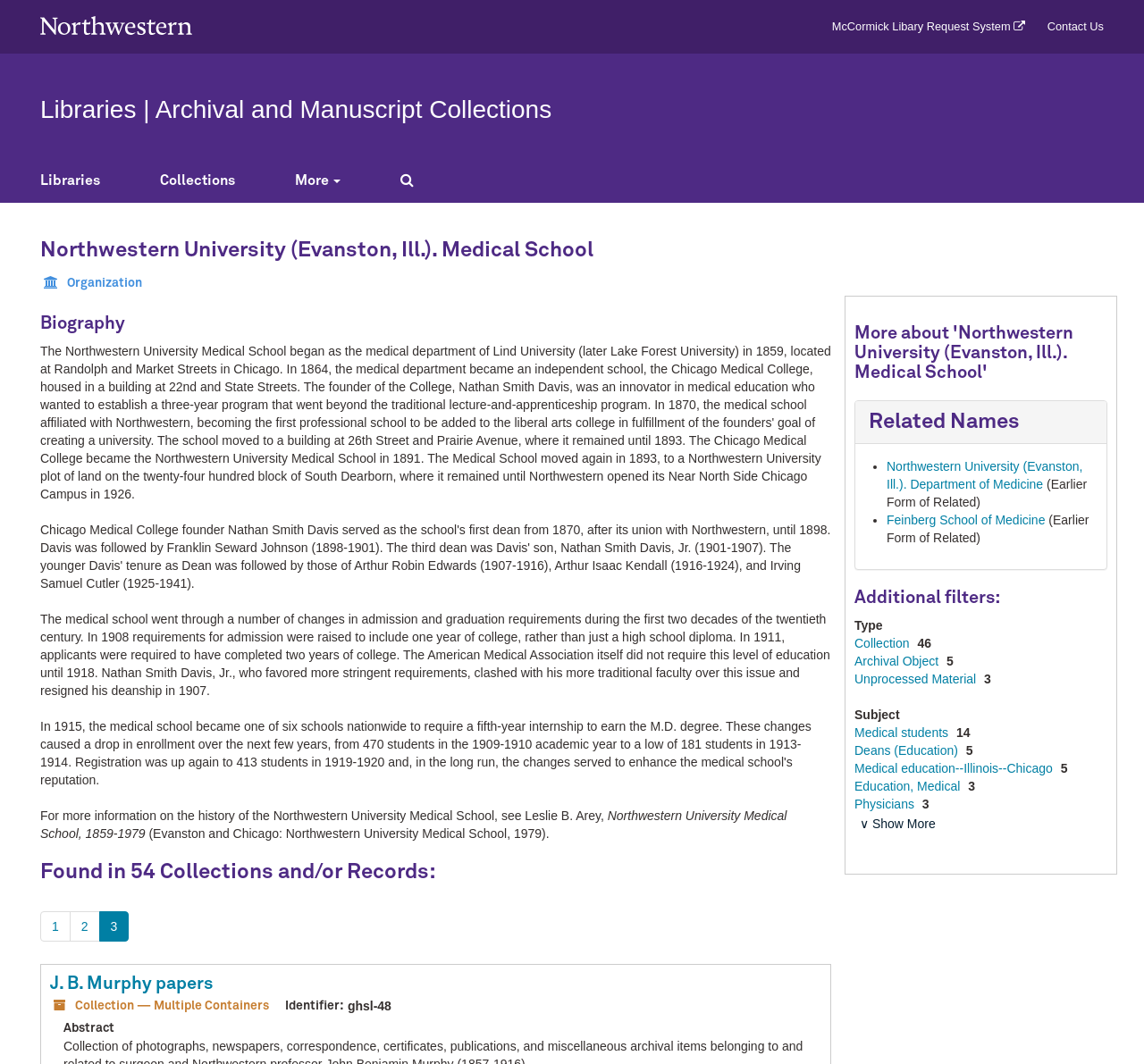Determine the bounding box coordinates of the region that needs to be clicked to achieve the task: "Request from McCormick Library".

[0.727, 0.019, 0.9, 0.031]